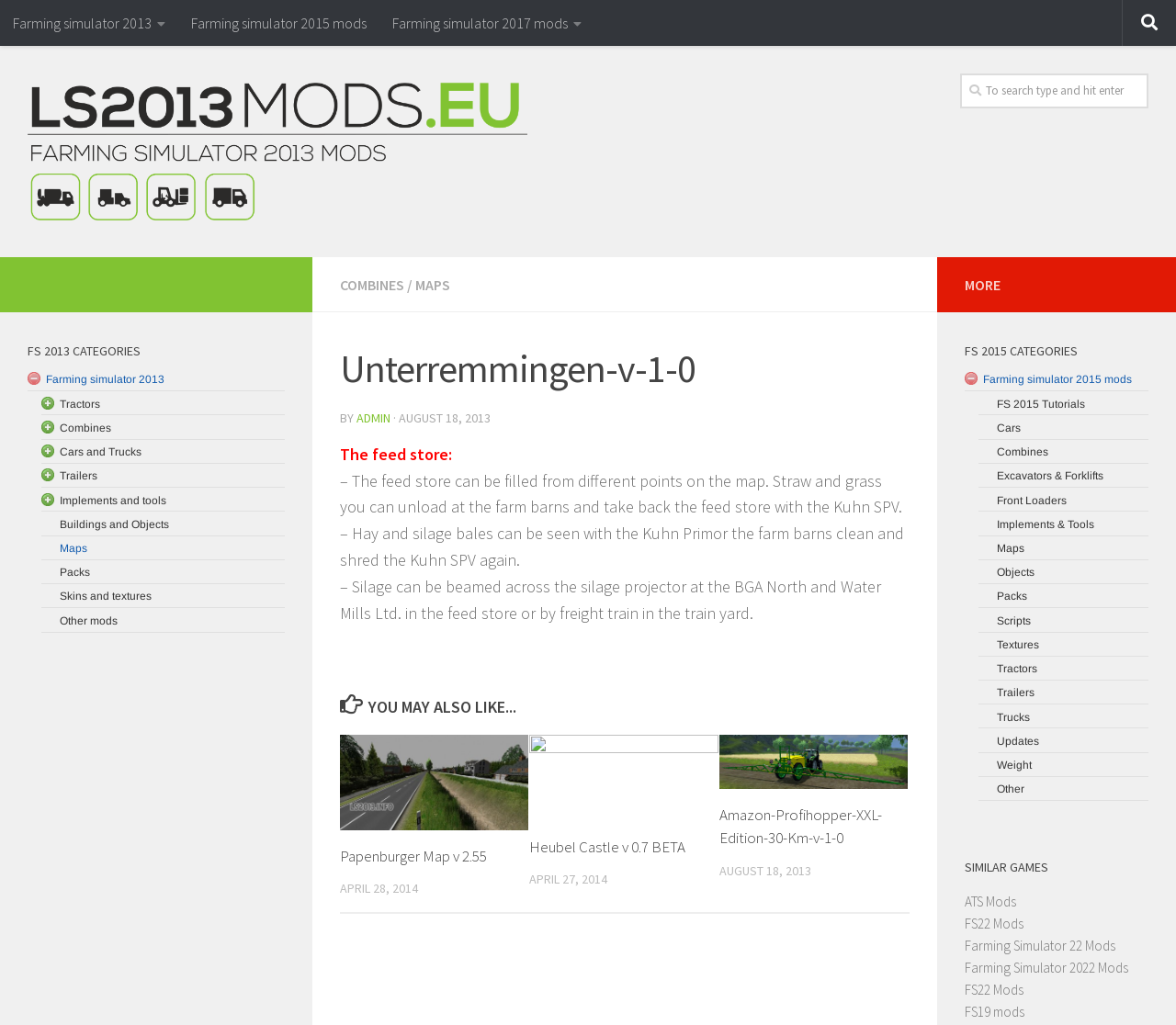Identify the bounding box coordinates for the UI element described as: "FS22 Mods".

[0.82, 0.957, 0.87, 0.974]